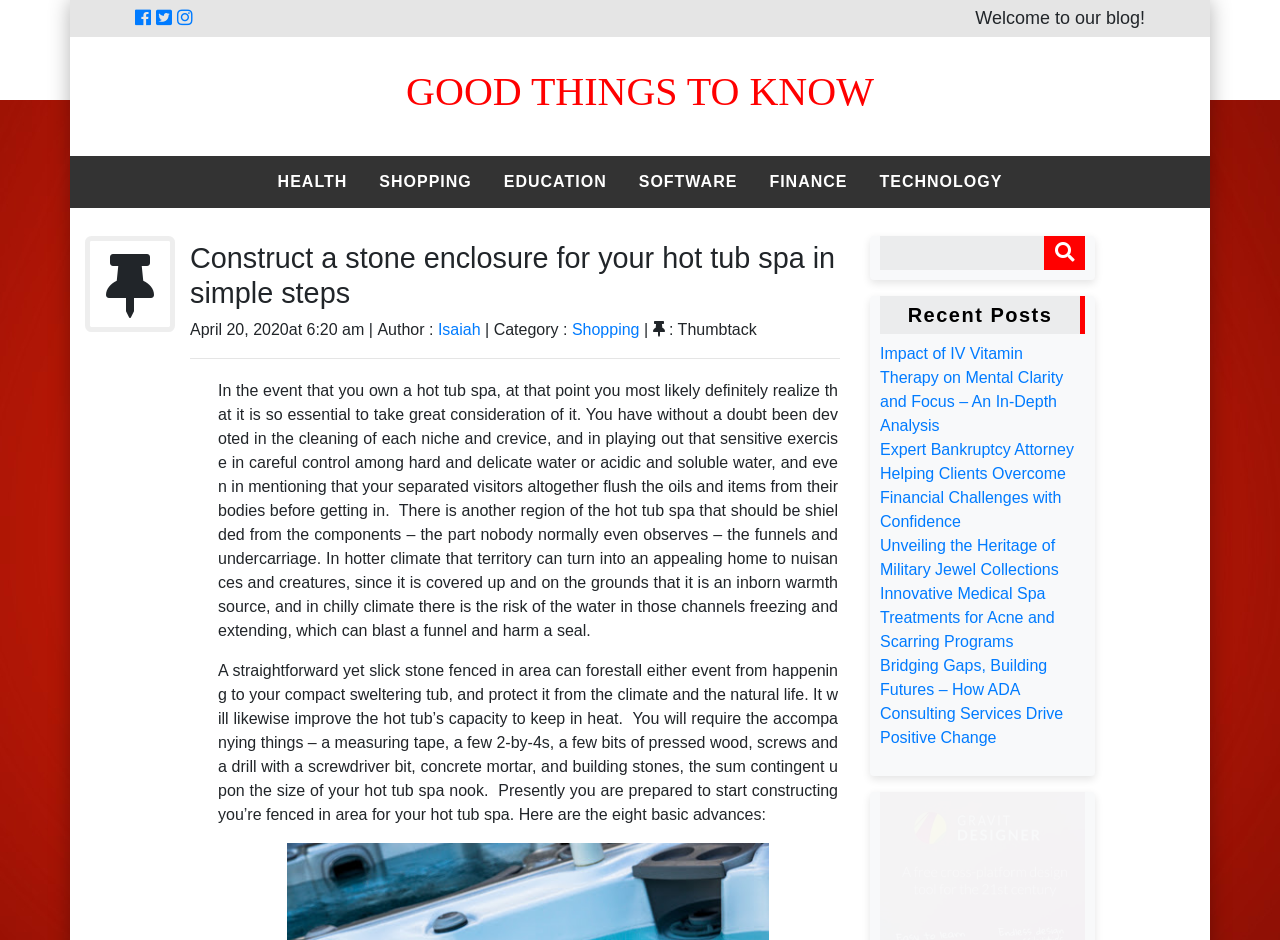What is the purpose of the stone enclosure?
Please ensure your answer is as detailed and informative as possible.

The purpose of the stone enclosure is to protect the hot tub spa from the elements and wildlife, as well as to improve its ability to retain heat. This is mentioned in the article as a way to prevent damage to the hot tub's pipes and undercarriage.